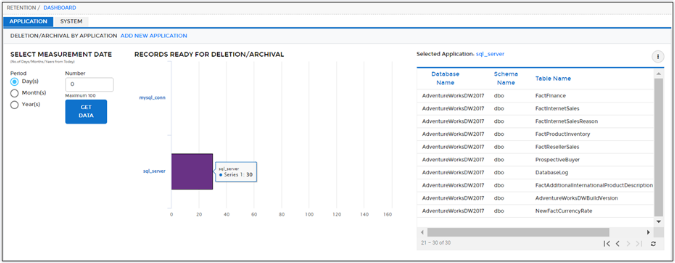What type of data is represented in the bar graph?
Based on the screenshot, answer the question with a single word or phrase.

Records associated with sql_server